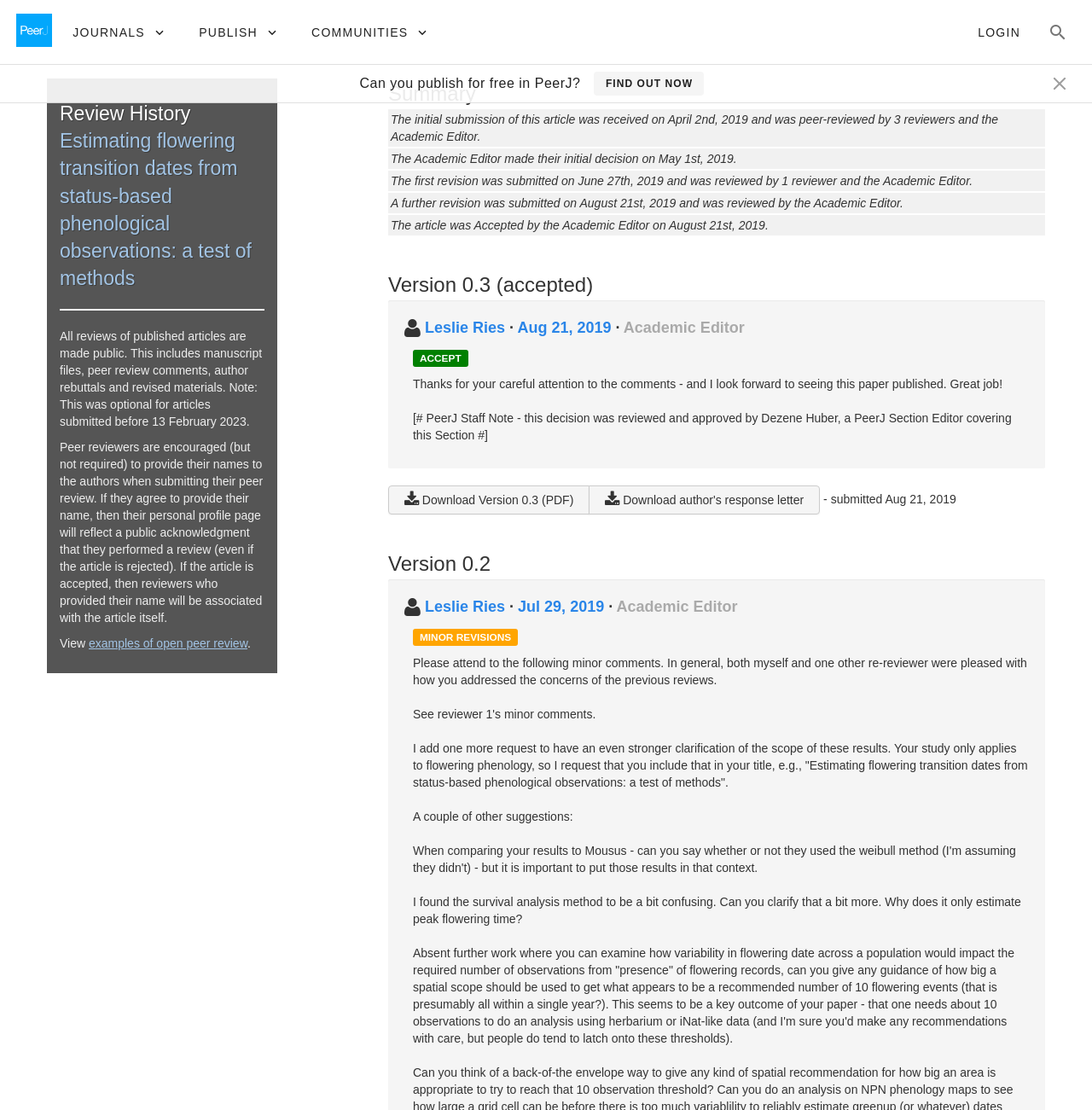Determine the bounding box coordinates of the clickable area required to perform the following instruction: "Find out about publishing for free". The coordinates should be represented as four float numbers between 0 and 1: [left, top, right, bottom].

[0.544, 0.065, 0.644, 0.086]